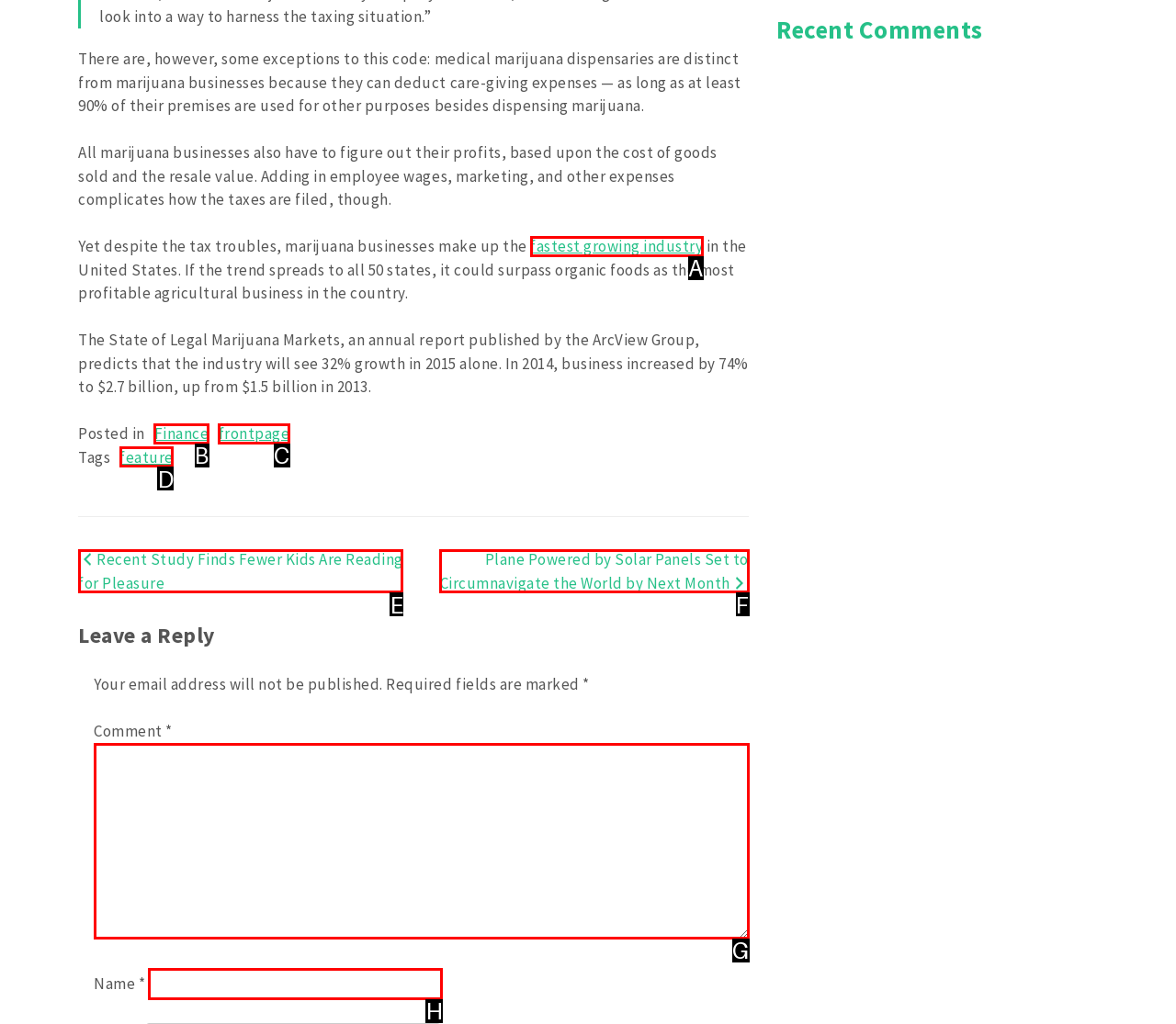Select the appropriate bounding box to fulfill the task: Enter a comment Respond with the corresponding letter from the choices provided.

G